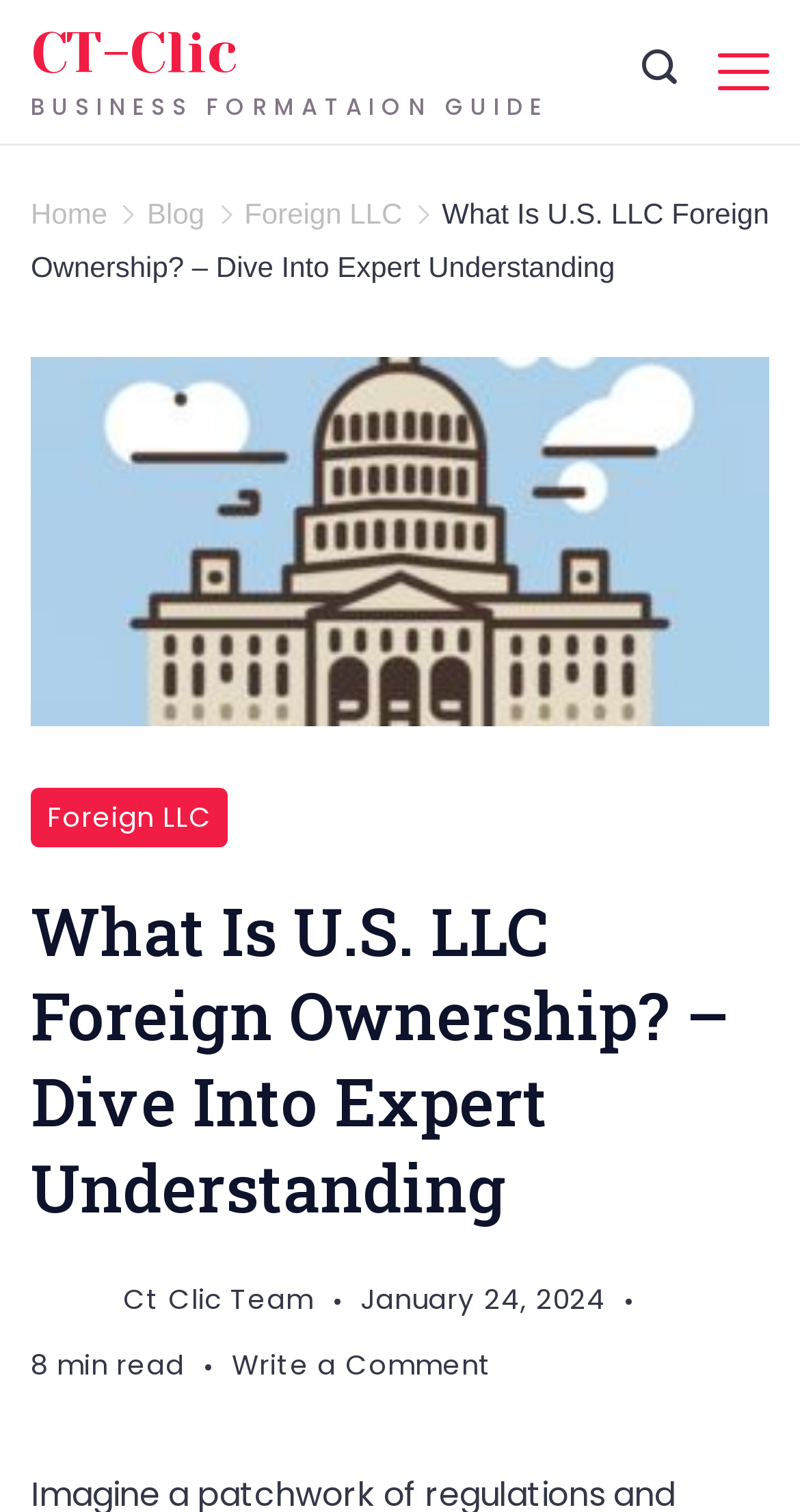Determine the bounding box coordinates (top-left x, top-left y, bottom-right x, bottom-right y) of the UI element described in the following text: Menu

[0.897, 0.027, 0.962, 0.068]